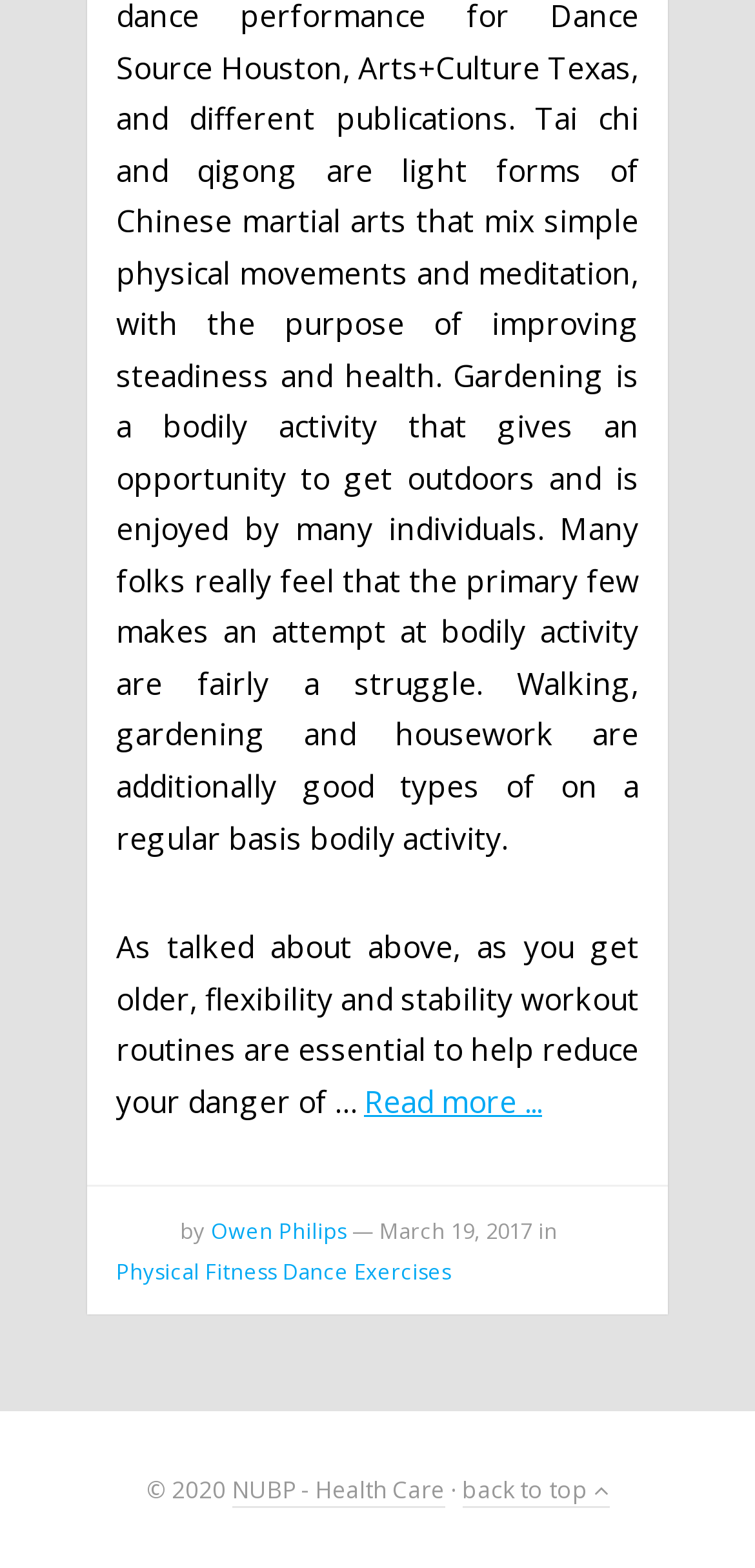What is the purpose of the link at the bottom right corner of the page?
Utilize the information in the image to give a detailed answer to the question.

The link at the bottom right corner of the page has an arrow icon and the text 'back to top', indicating that it is used to navigate back to the top of the page.